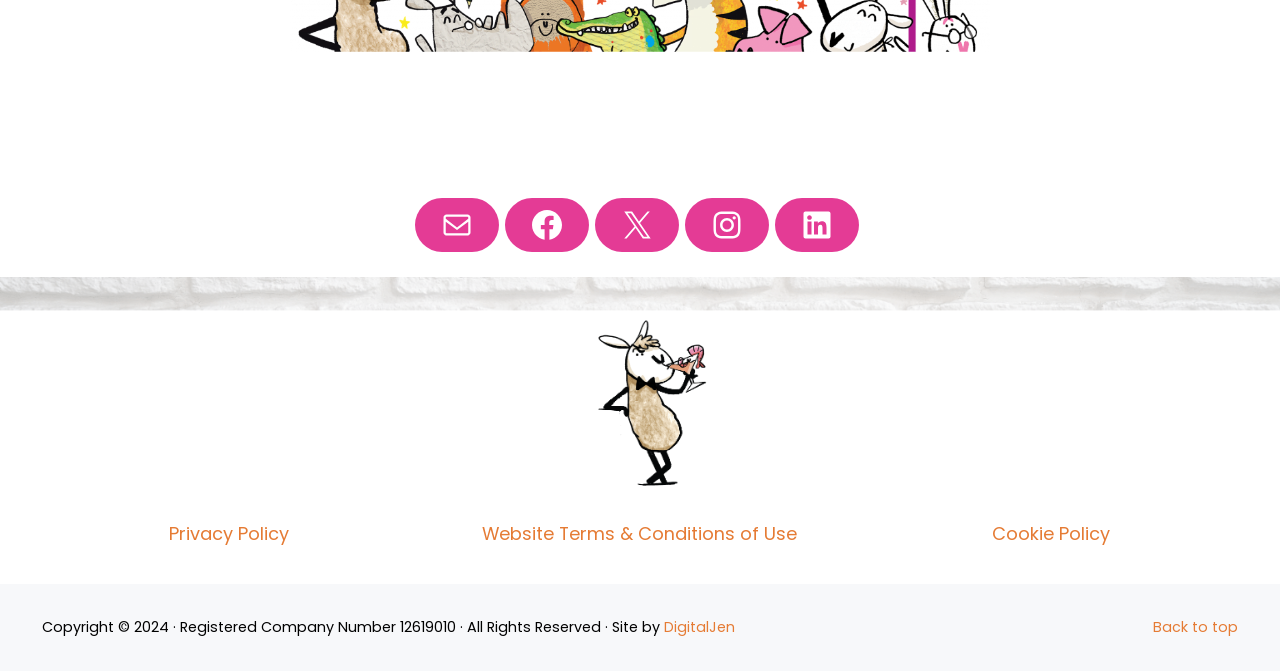What is the purpose of the 'Back to top' link?
Give a detailed explanation using the information visible in the image.

The 'Back to top' link at the bottom of the webpage is likely used to allow users to quickly scroll back to the top of the page, especially after scrolling down to read the copyright information or other content at the bottom.